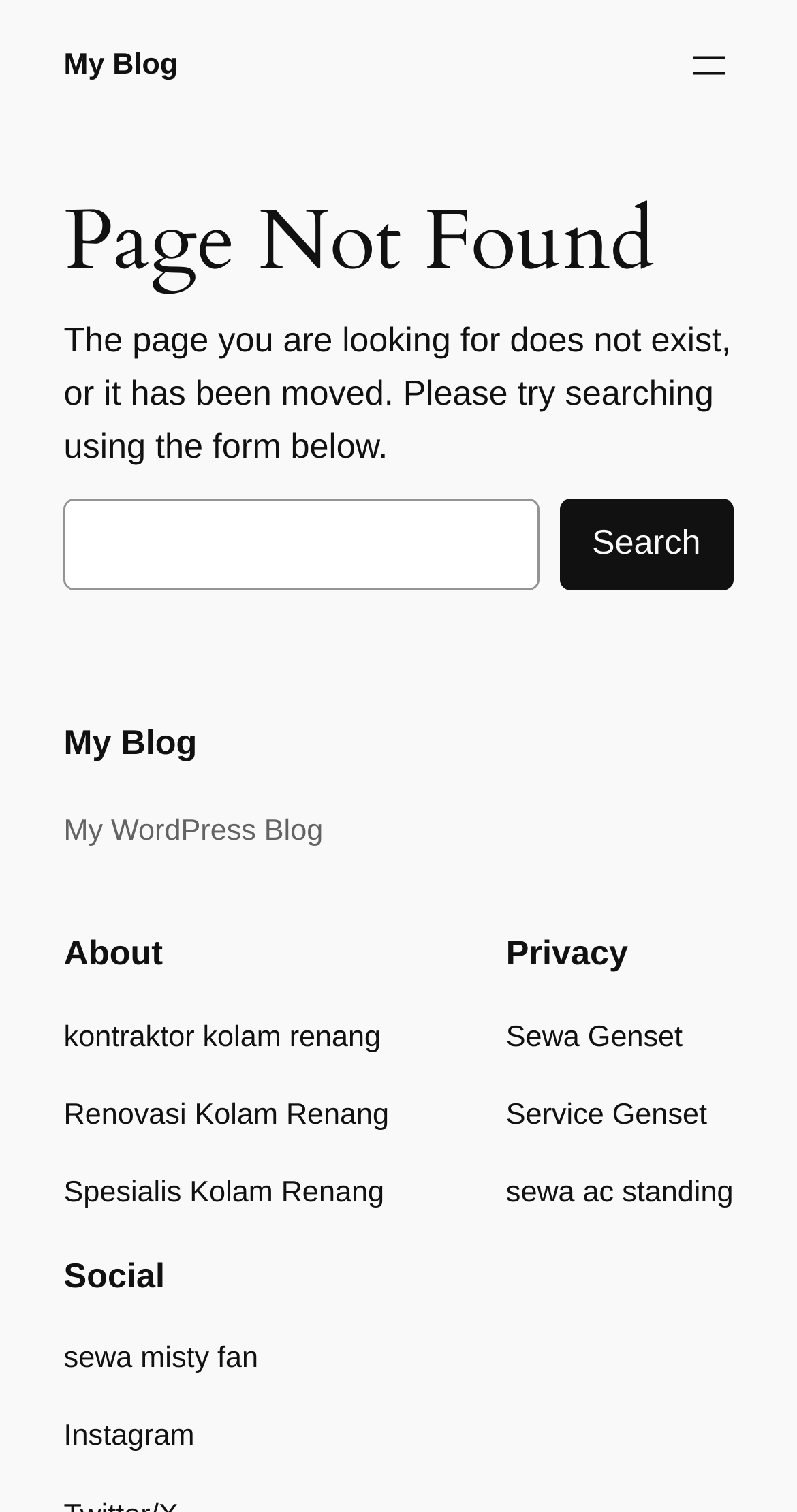Can you find the bounding box coordinates of the area I should click to execute the following instruction: "Click the 'Search' button"?

[0.702, 0.329, 0.92, 0.39]